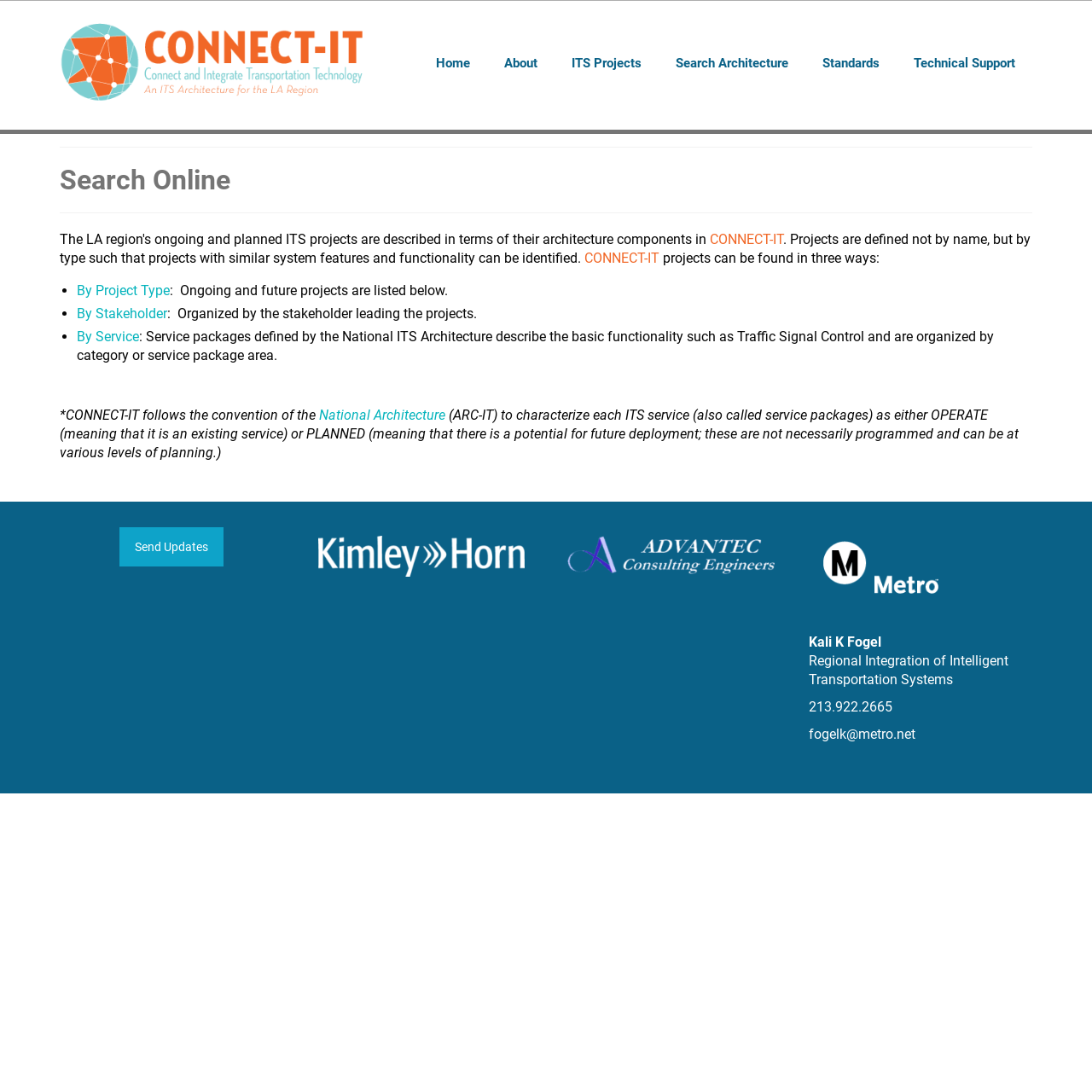Provide a one-word or short-phrase response to the question:
What is the name of the architecture?

LA County Regional ITS